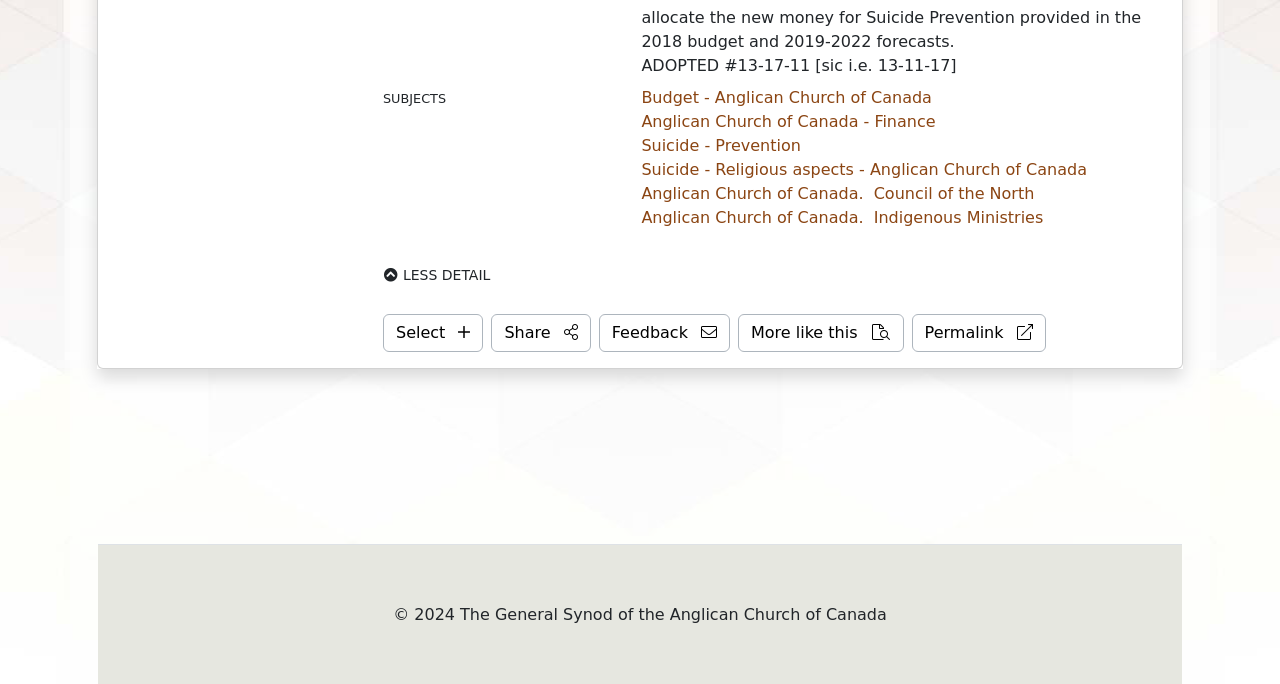Given the element description: "Less detail", predict the bounding box coordinates of the UI element it refers to, using four float numbers between 0 and 1, i.e., [left, top, right, bottom].

[0.299, 0.38, 0.39, 0.425]